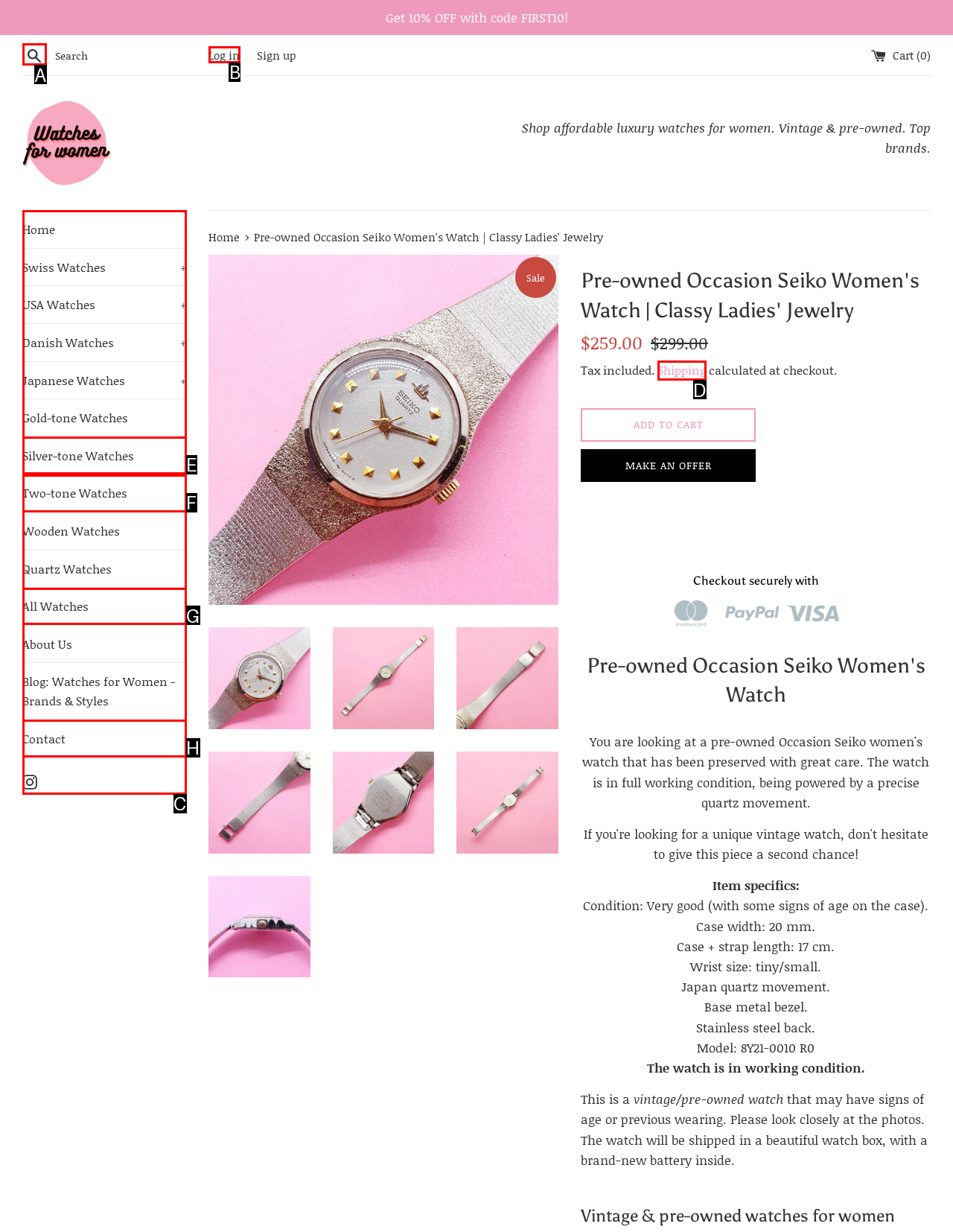Provide the letter of the HTML element that you need to click on to perform the task: View Track(トラック) page.
Answer with the letter corresponding to the correct option.

None